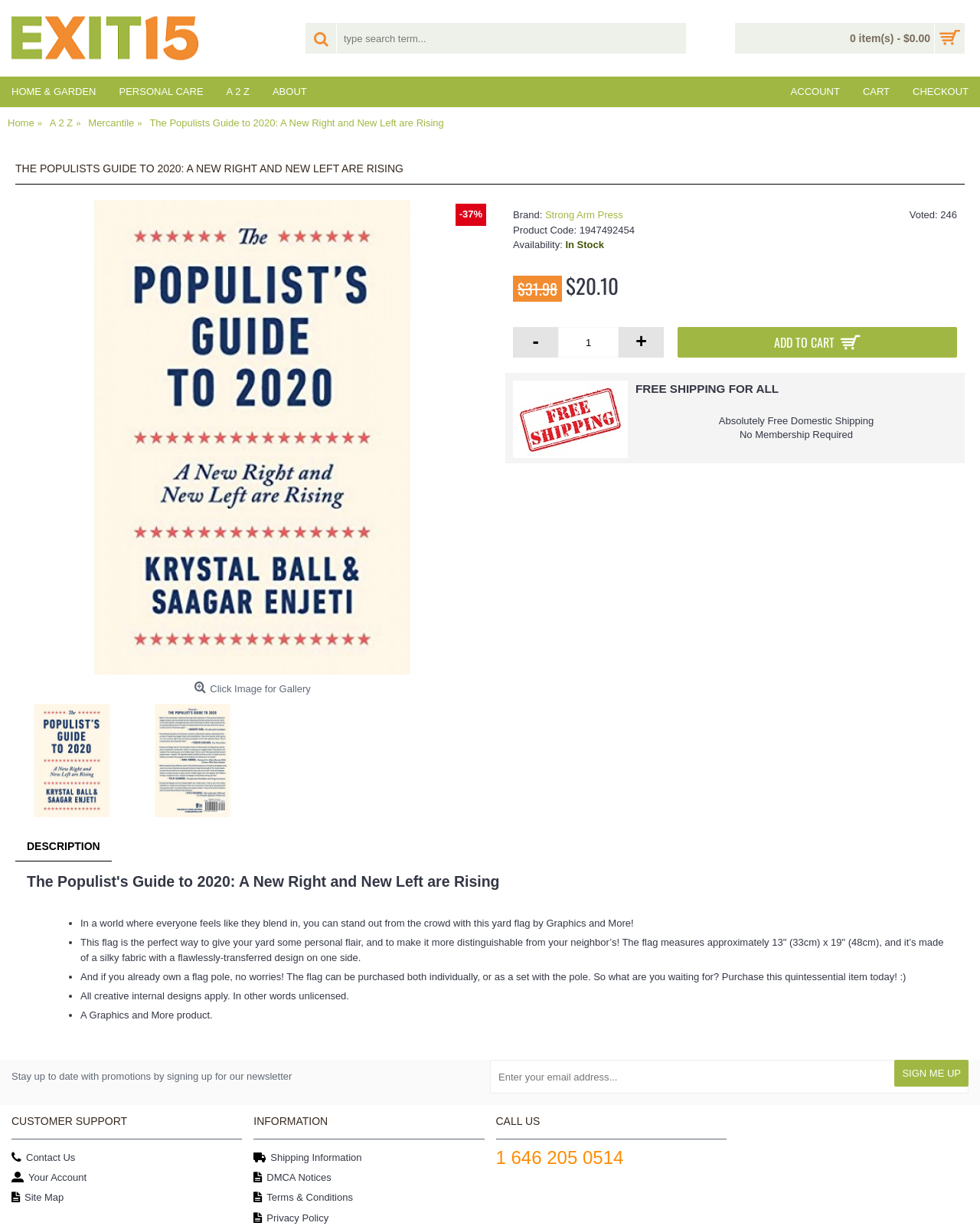Determine the bounding box coordinates of the clickable element to achieve the following action: 'go to home page'. Provide the coordinates as four float values between 0 and 1, formatted as [left, top, right, bottom].

[0.008, 0.088, 0.035, 0.112]